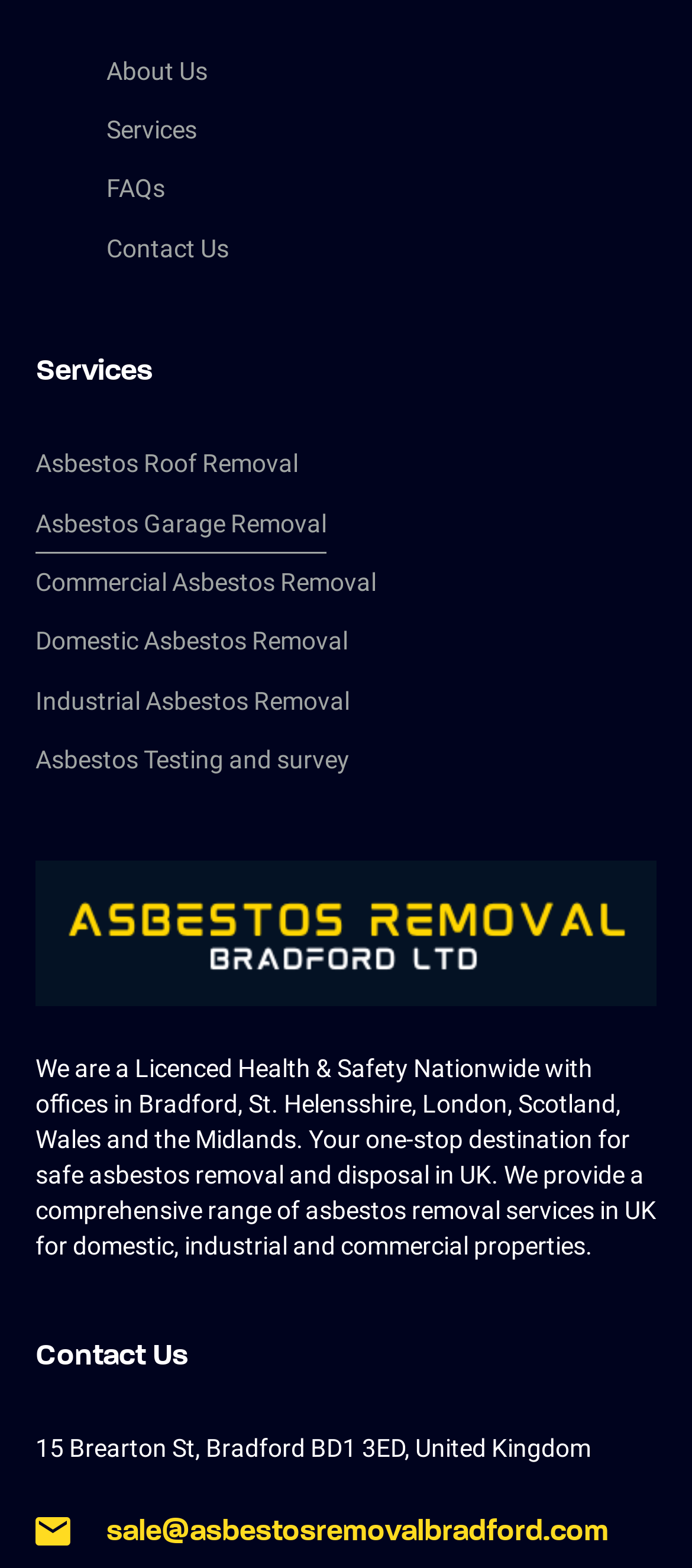What is the company's contact email?
Refer to the image and provide a concise answer in one word or phrase.

sale@asbestosremovalbradford.com